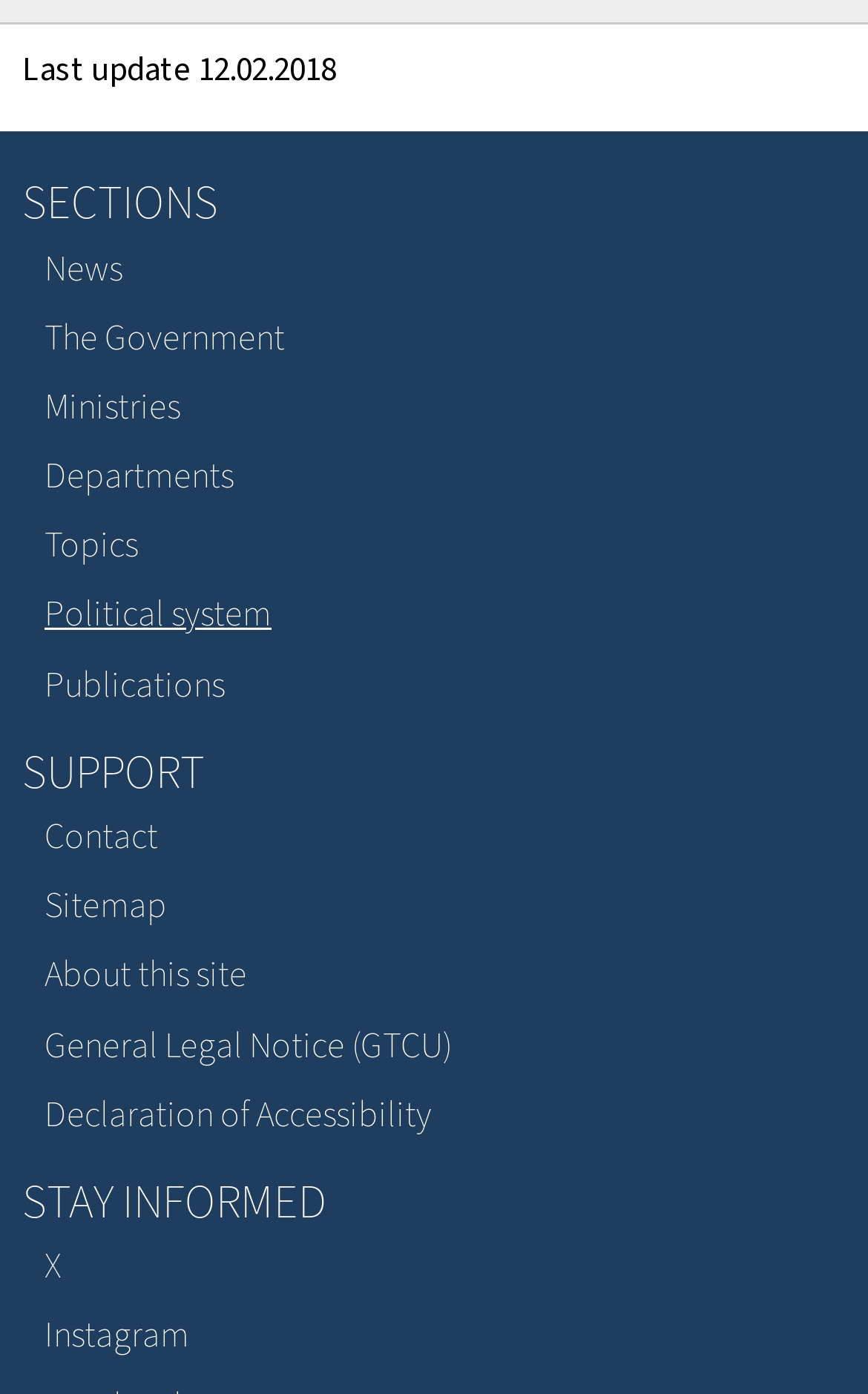Determine the bounding box coordinates of the clickable region to carry out the instruction: "Decrease the product quantity".

None